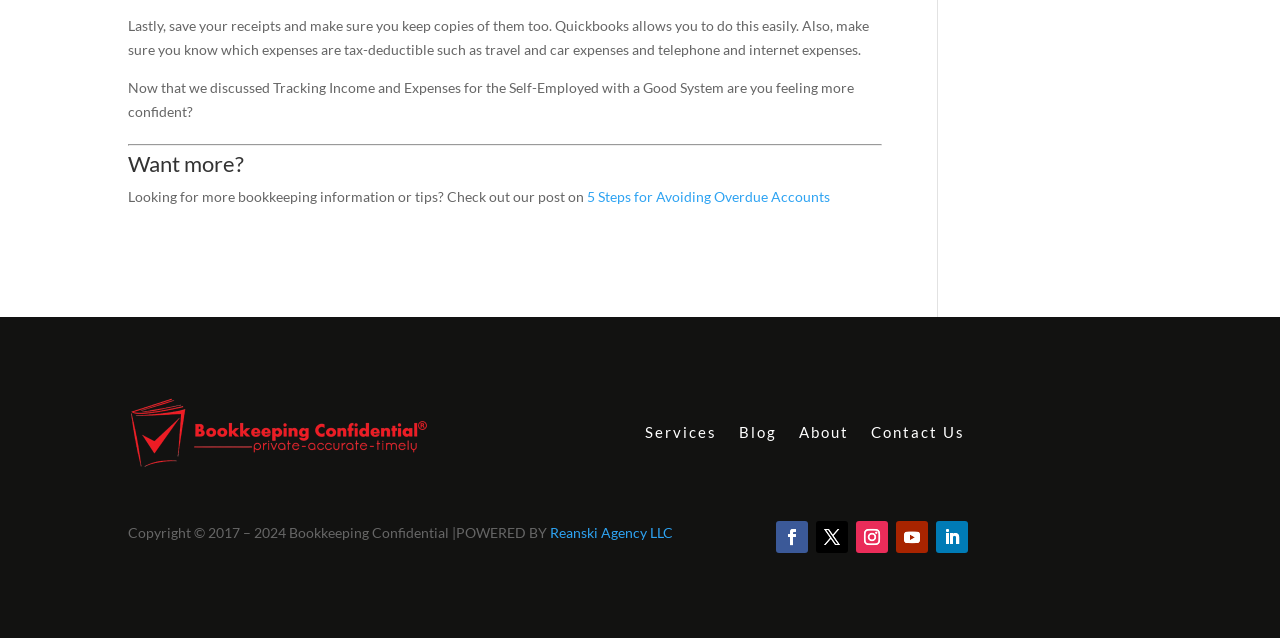Could you provide the bounding box coordinates for the portion of the screen to click to complete this instruction: "contact us"?

[0.68, 0.618, 0.754, 0.737]